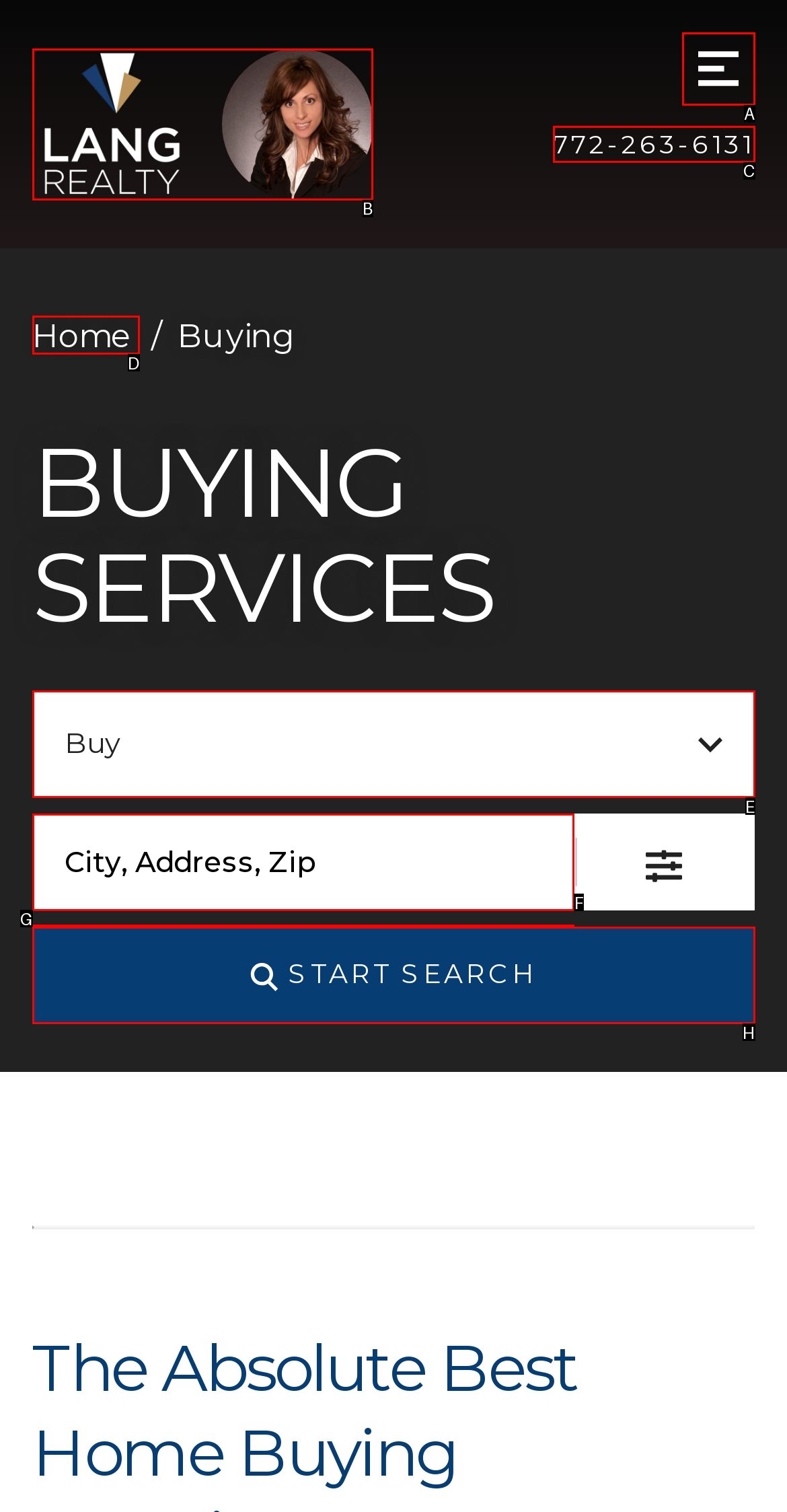Choose the UI element that best aligns with the description: Author
Respond with the letter of the chosen option directly.

None